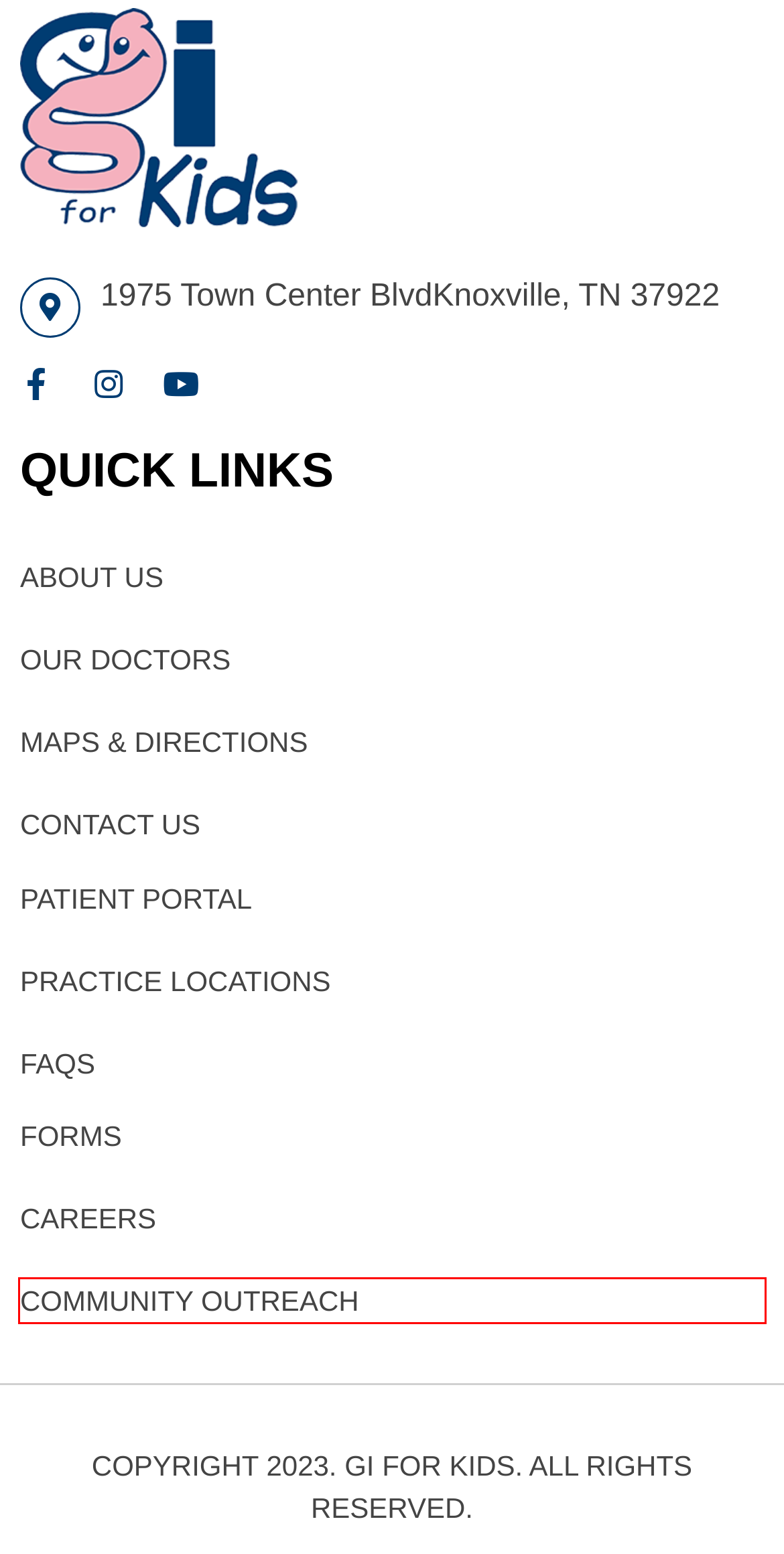You are provided with a screenshot of a webpage that includes a red rectangle bounding box. Please choose the most appropriate webpage description that matches the new webpage after clicking the element within the red bounding box. Here are the candidates:
A. Maps & Directions - GI for Kids
B. November 22, 2022 - GI for Kids
C. Our Locations - GI for Kids
D. Contact Us - GI for Kids
E. Community Outreach - GI for Kids
F. Careers - GI for Kids
G. Patient Information and Forms - GI for Kids
H. FAQs - GI for Kids

E